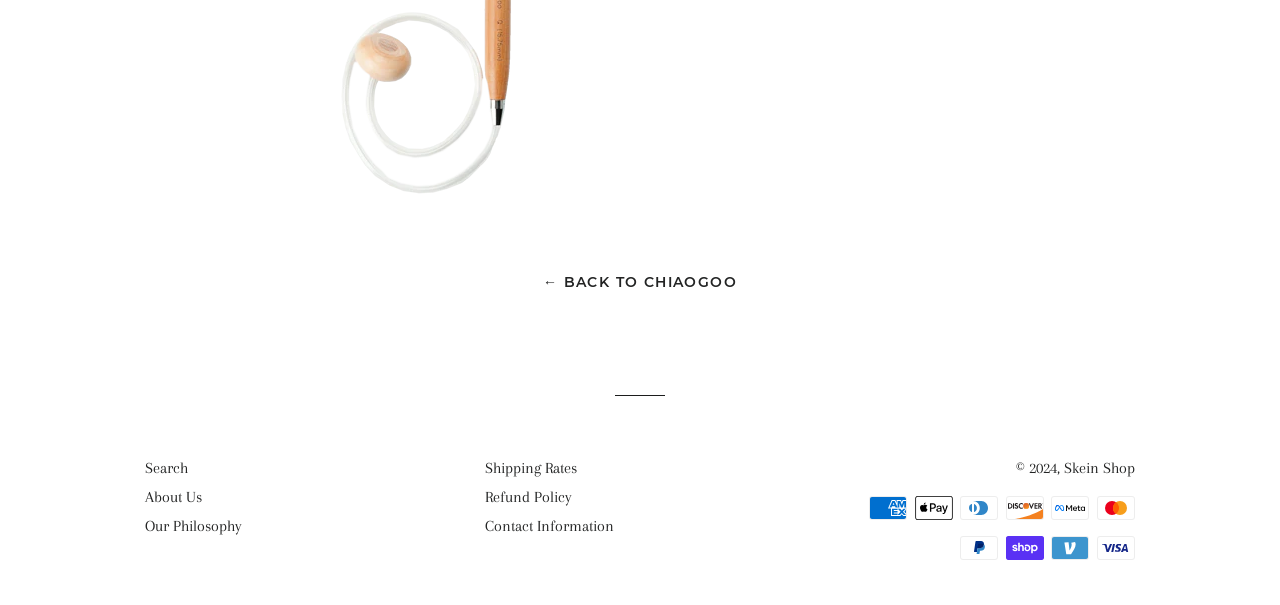Locate the bounding box coordinates of the clickable area needed to fulfill the instruction: "go back to chiaogoo".

[0.424, 0.452, 0.576, 0.482]